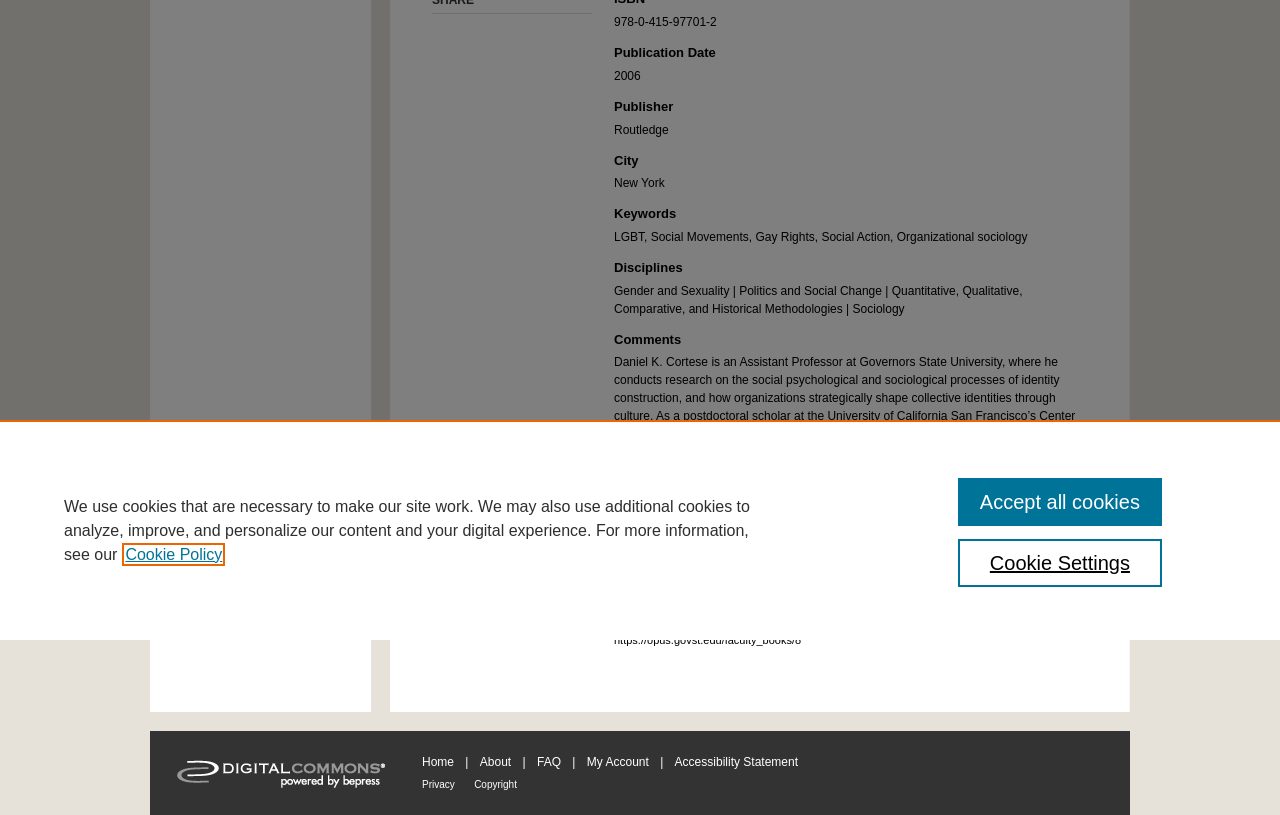Using the webpage screenshot, locate the HTML element that fits the following description and provide its bounding box: "About".

[0.375, 0.926, 0.399, 0.944]